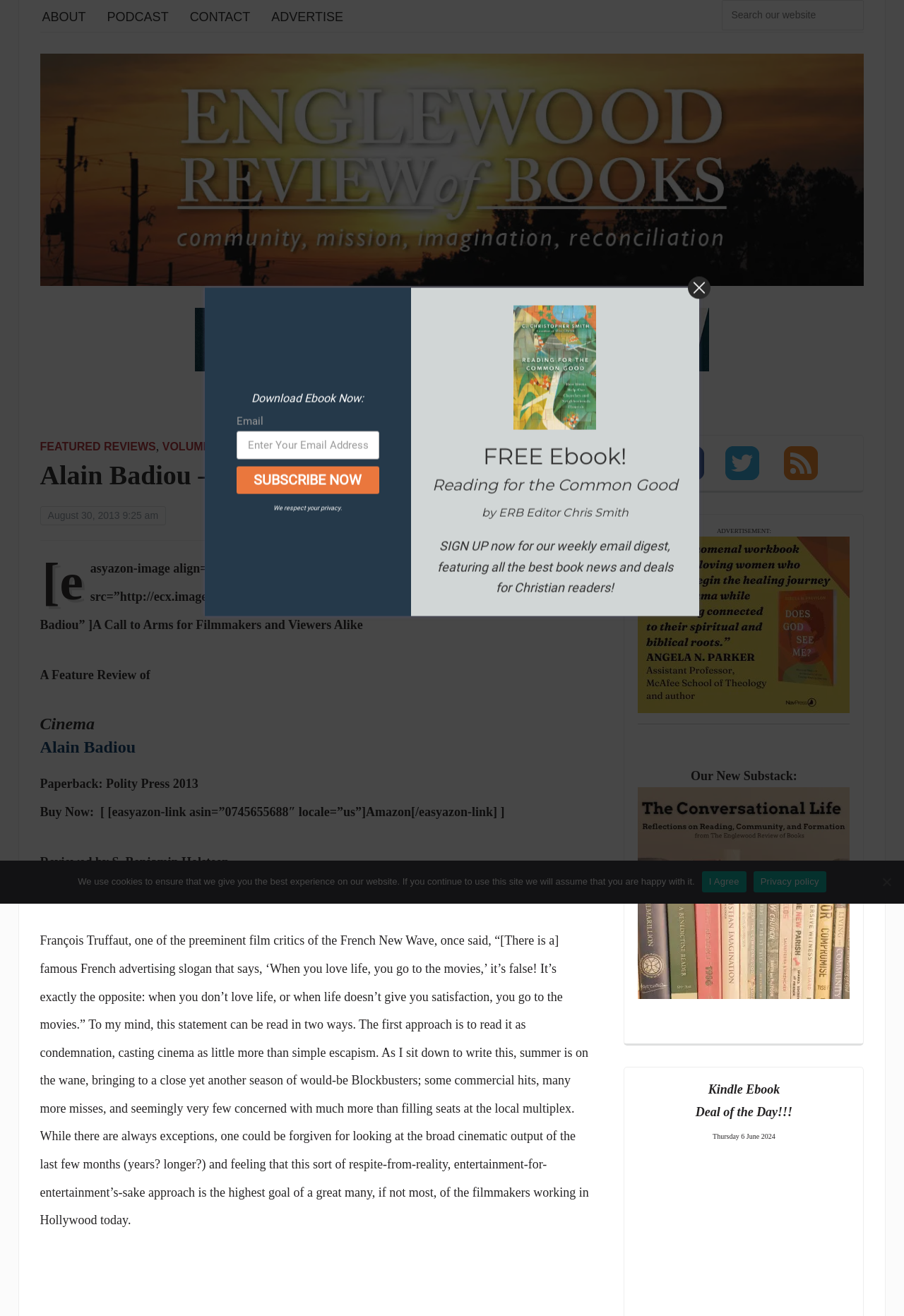What is the social media platform with a bird logo?
Ensure your answer is thorough and detailed.

I found the answer by looking at the image with a bird logo and the corresponding link text 'twitter' which suggests that the social media platform is Twitter.